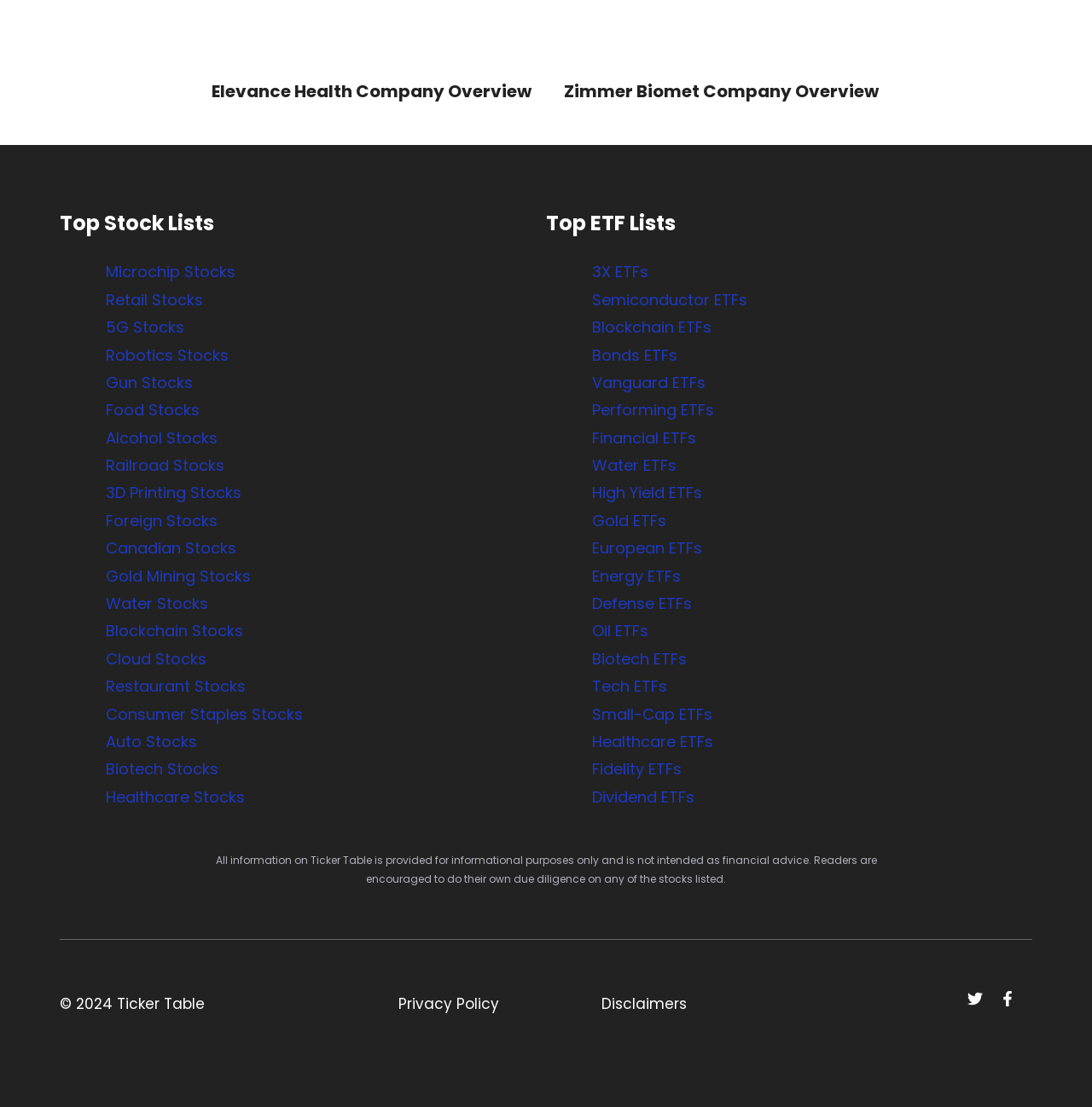Provide a single word or phrase answer to the question: 
What type of stocks are listed under 'Top Stock Lists'?

Various industries